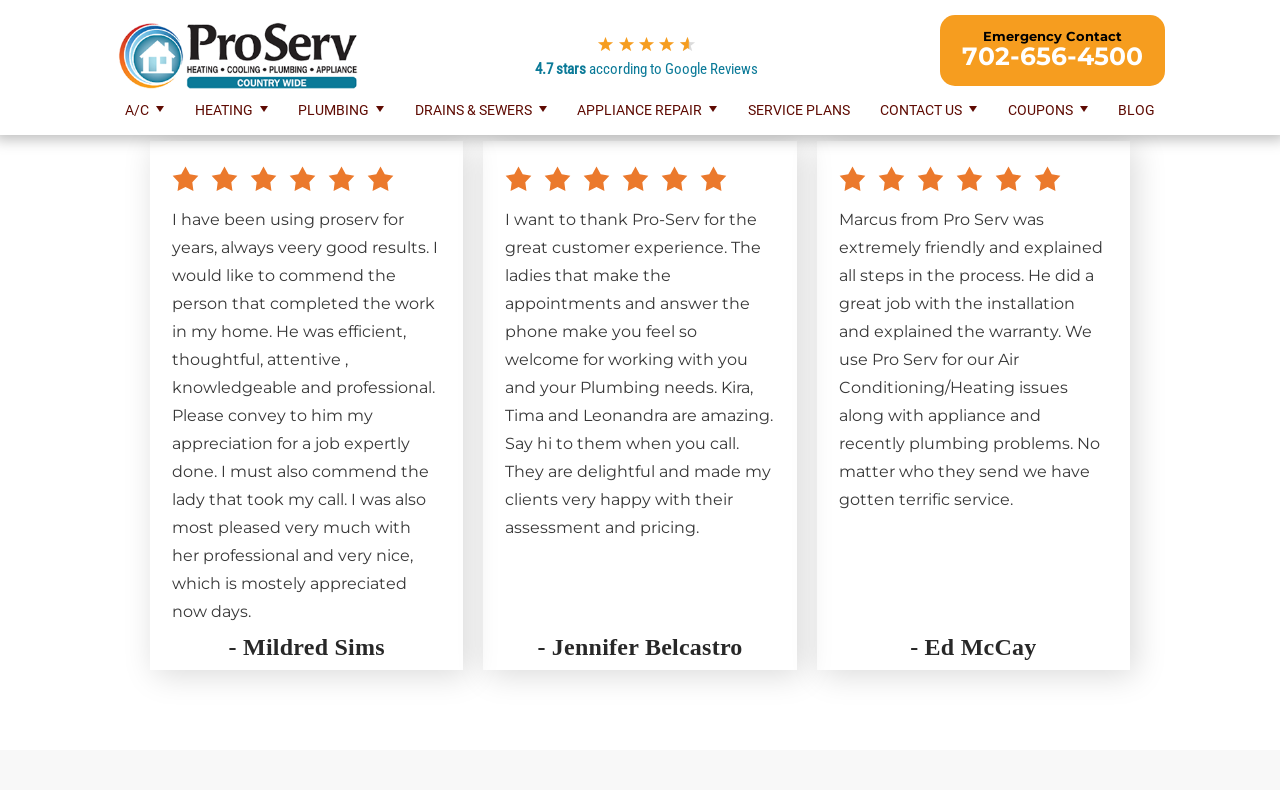What is the rating of Group1 according to Google Reviews?
Answer the question using a single word or phrase, according to the image.

4.7 stars